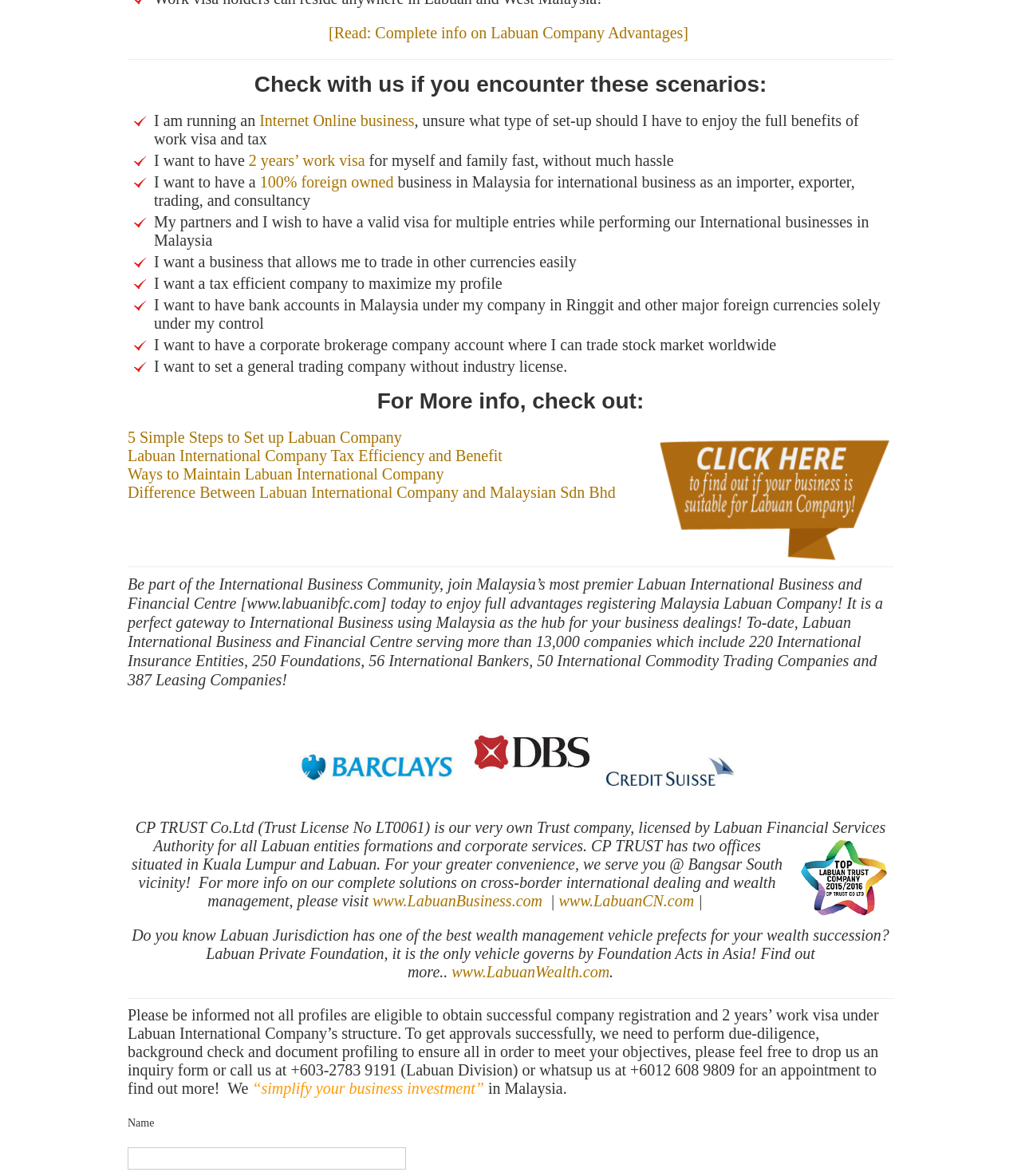Identify the bounding box coordinates of the clickable region necessary to fulfill the following instruction: "Click on '5 Simple Steps to Set up Labuan Company'". The bounding box coordinates should be four float numbers between 0 and 1, i.e., [left, top, right, bottom].

[0.125, 0.364, 0.394, 0.379]